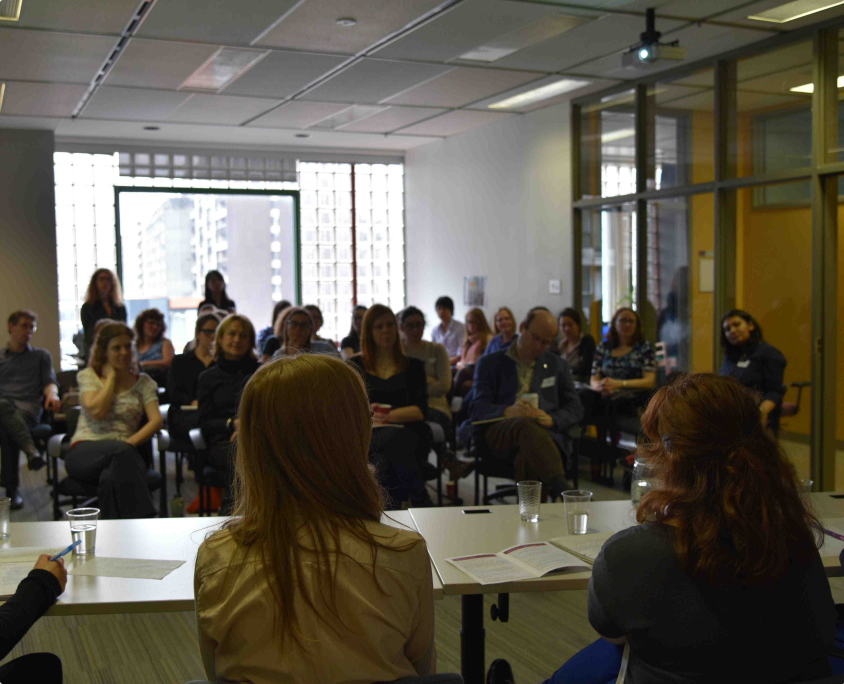Provide a comprehensive description of the image.

The image captures a lively academic setting during the 10th Emerging Scholars Symposium on Oral History, Digital Storytelling, and Creative Practice. The scene features a diverse group of attendees seated in a modern conference room, engaged in a discussion. In the foreground, two women are visible from the back, one holding a pen and a document, while the other has long, flowing hair. The audience, comprising a mix of graduate students, recent scholars, and professionals, is focused intently on the speakers. Sunlight filters through large windows, enhancing the vibrant atmosphere of intellectual exchange. This symposium encourages participants to present their work and connect, fostering collaboration in the fields of oral history and digital storytelling.